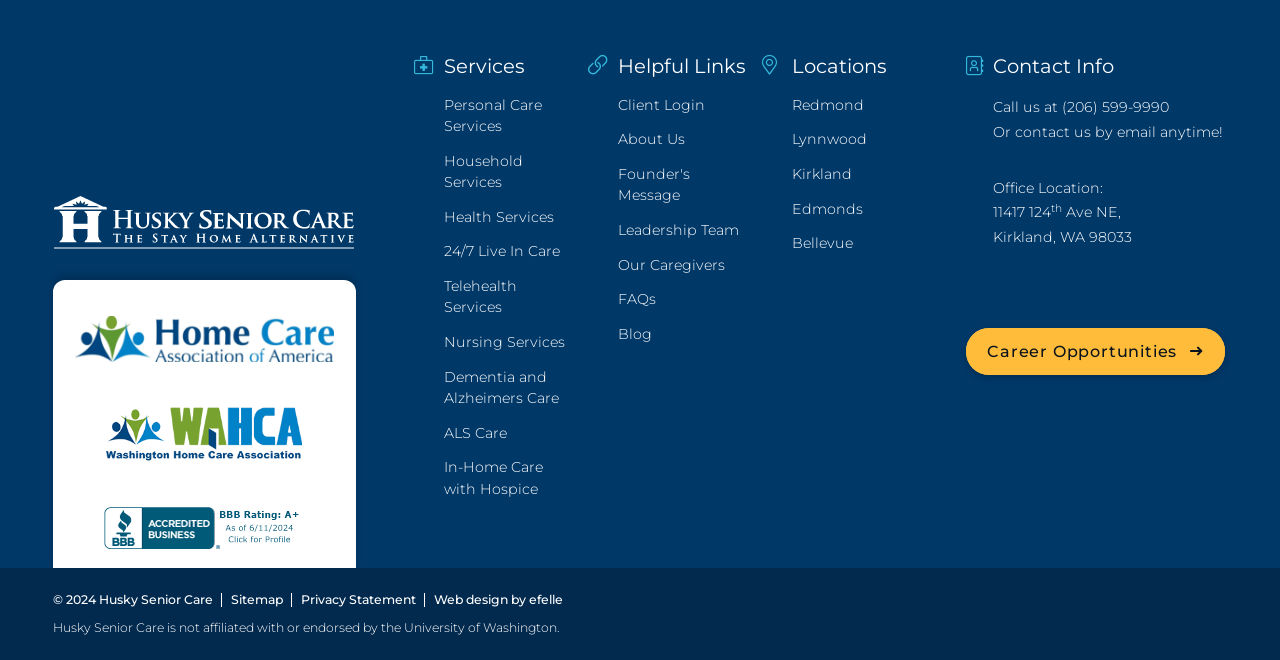Locate the bounding box coordinates of the element to click to perform the following action: 'View the Sitemap'. The coordinates should be given as four float values between 0 and 1, in the form of [left, top, right, bottom].

[0.181, 0.897, 0.221, 0.92]